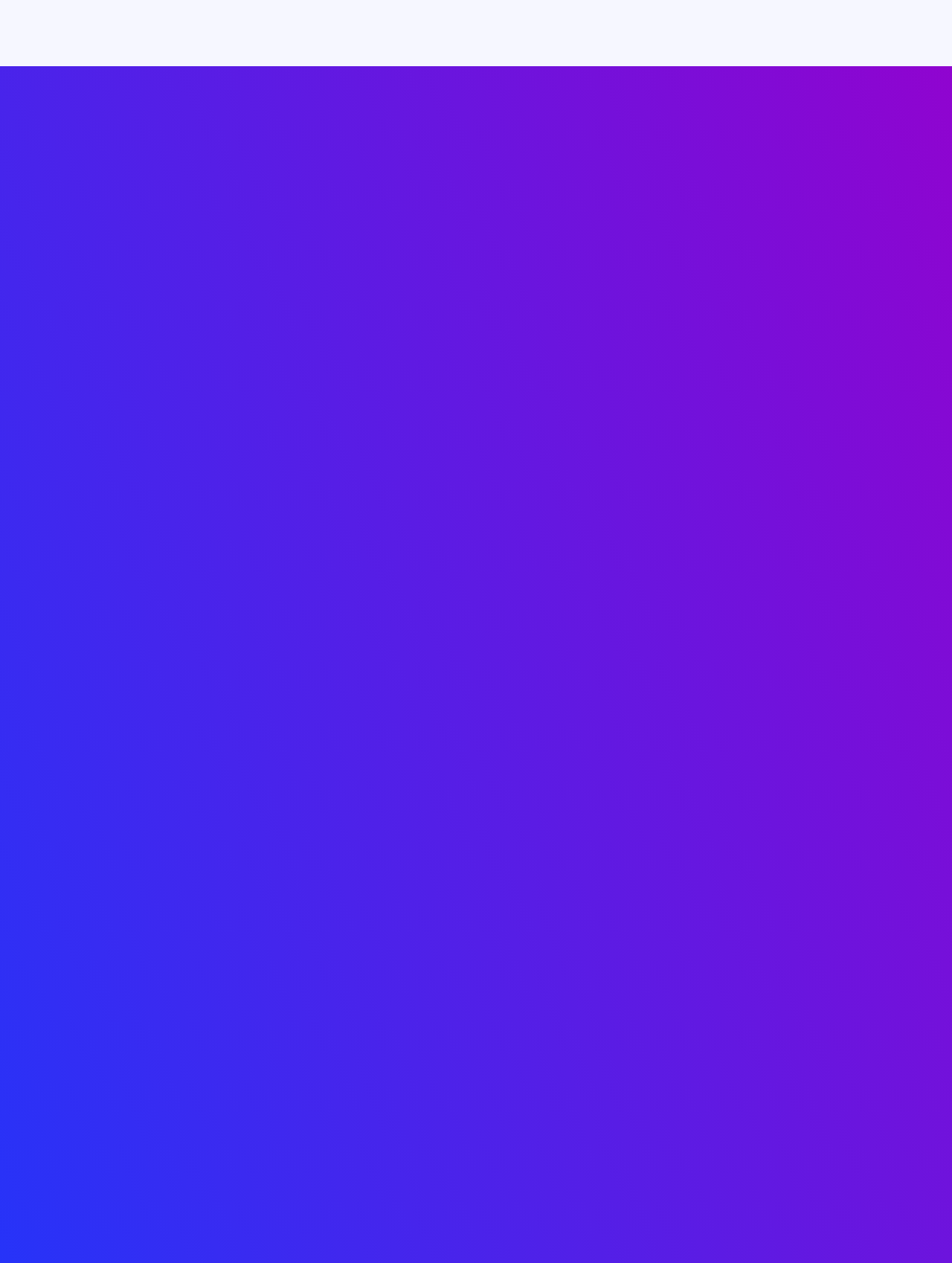Determine the bounding box coordinates for the area you should click to complete the following instruction: "Search for a keyword".

None